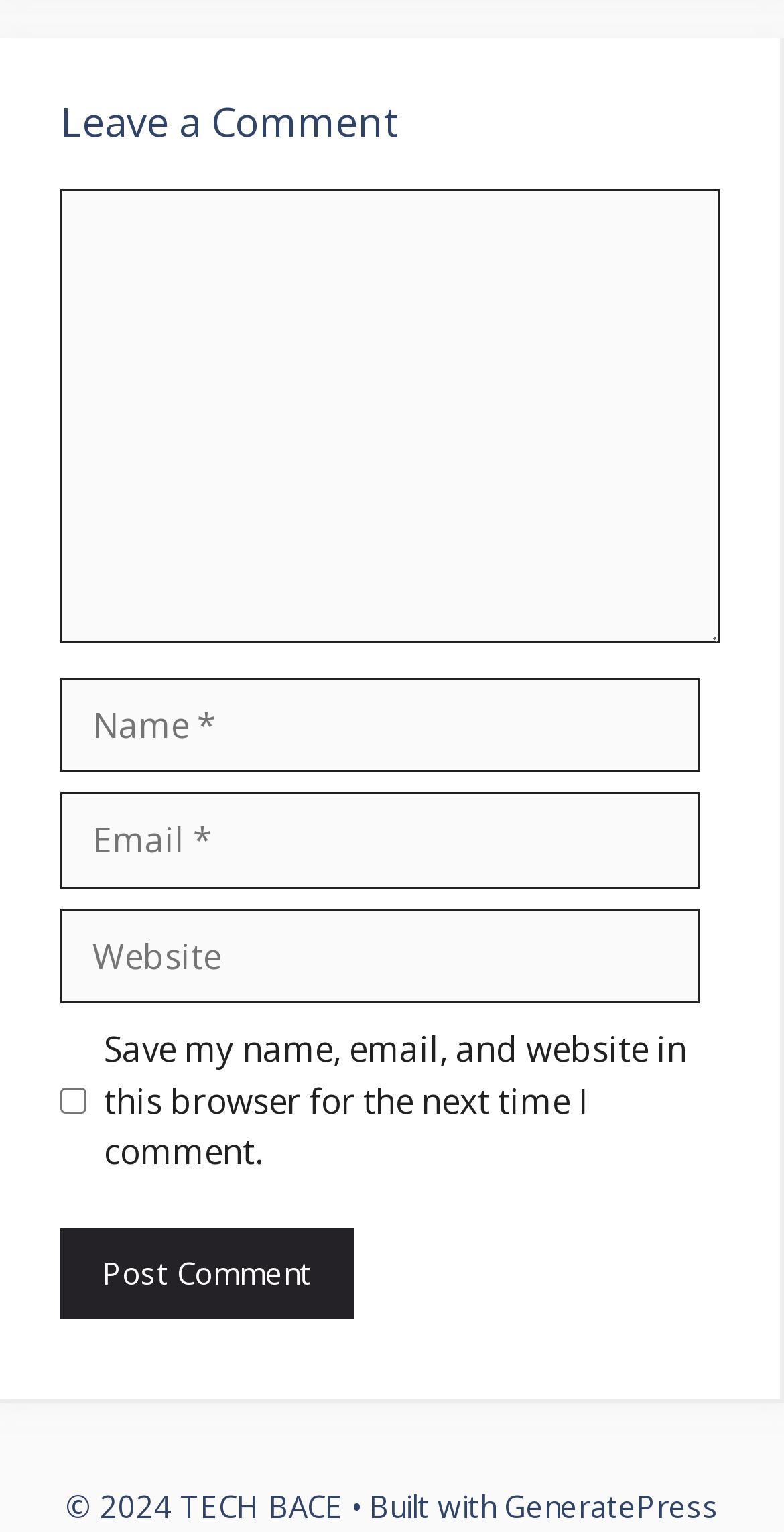Provide a single word or phrase to answer the given question: 
What is the copyright year of the website?

2024